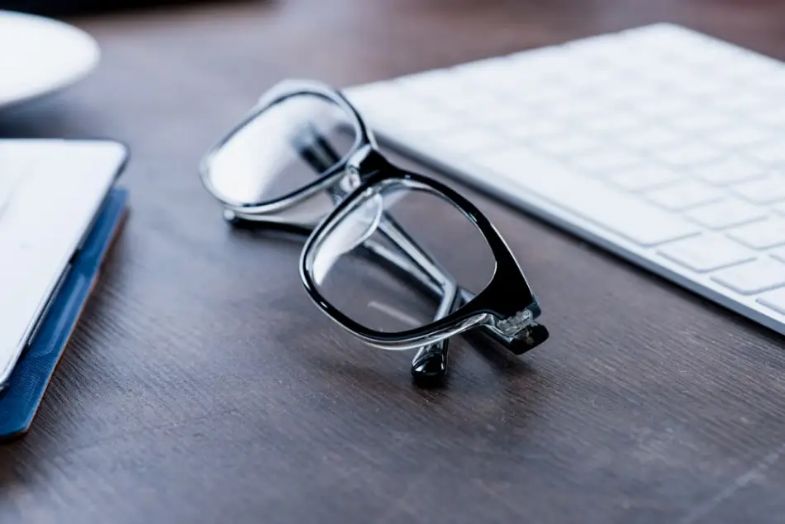What is the article titled that resonates with this visual?
Please look at the screenshot and answer using one word or phrase.

How to Clean Glasses